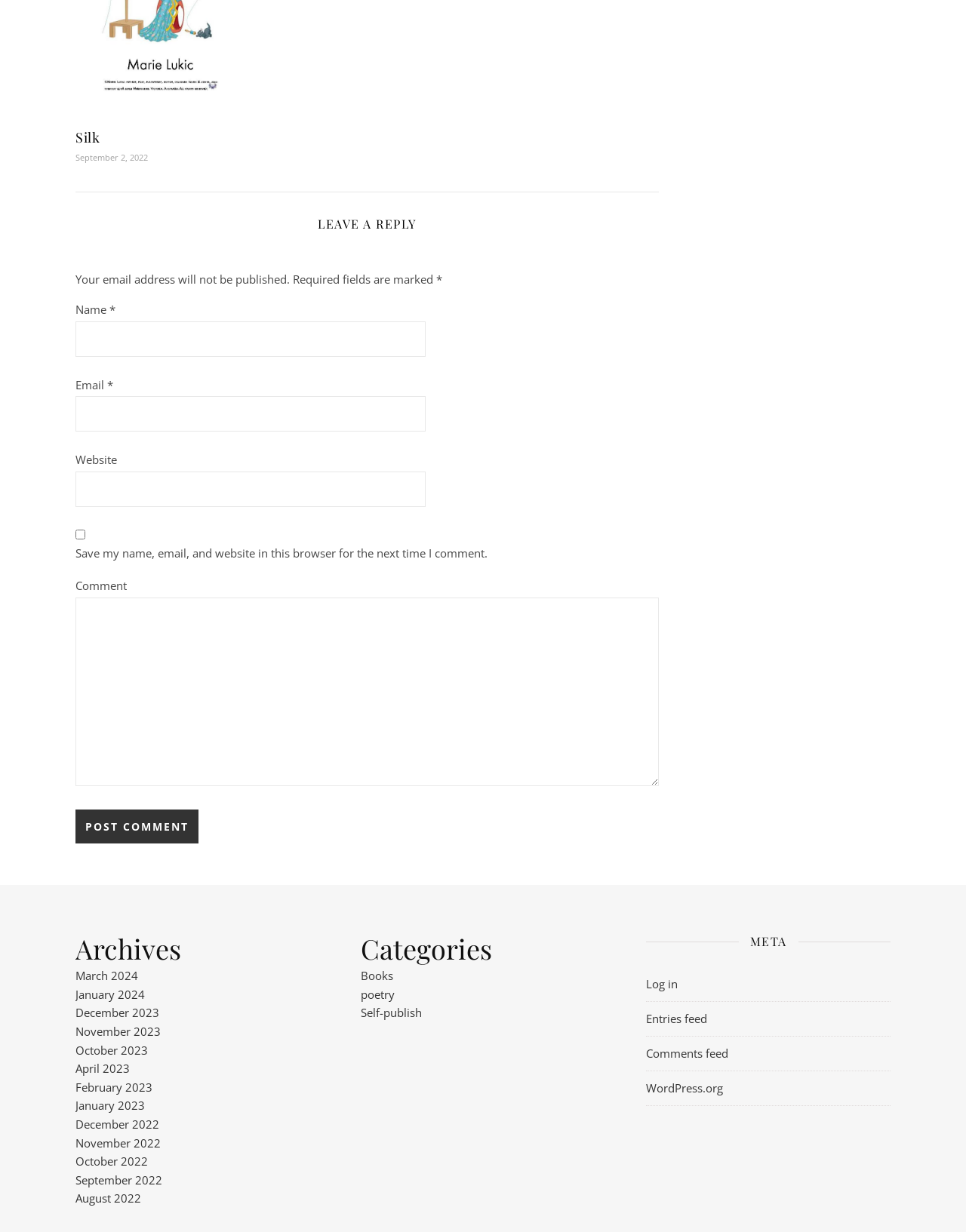Indicate the bounding box coordinates of the clickable region to achieve the following instruction: "Click on the 'Archives' link."

[0.078, 0.755, 0.331, 0.785]